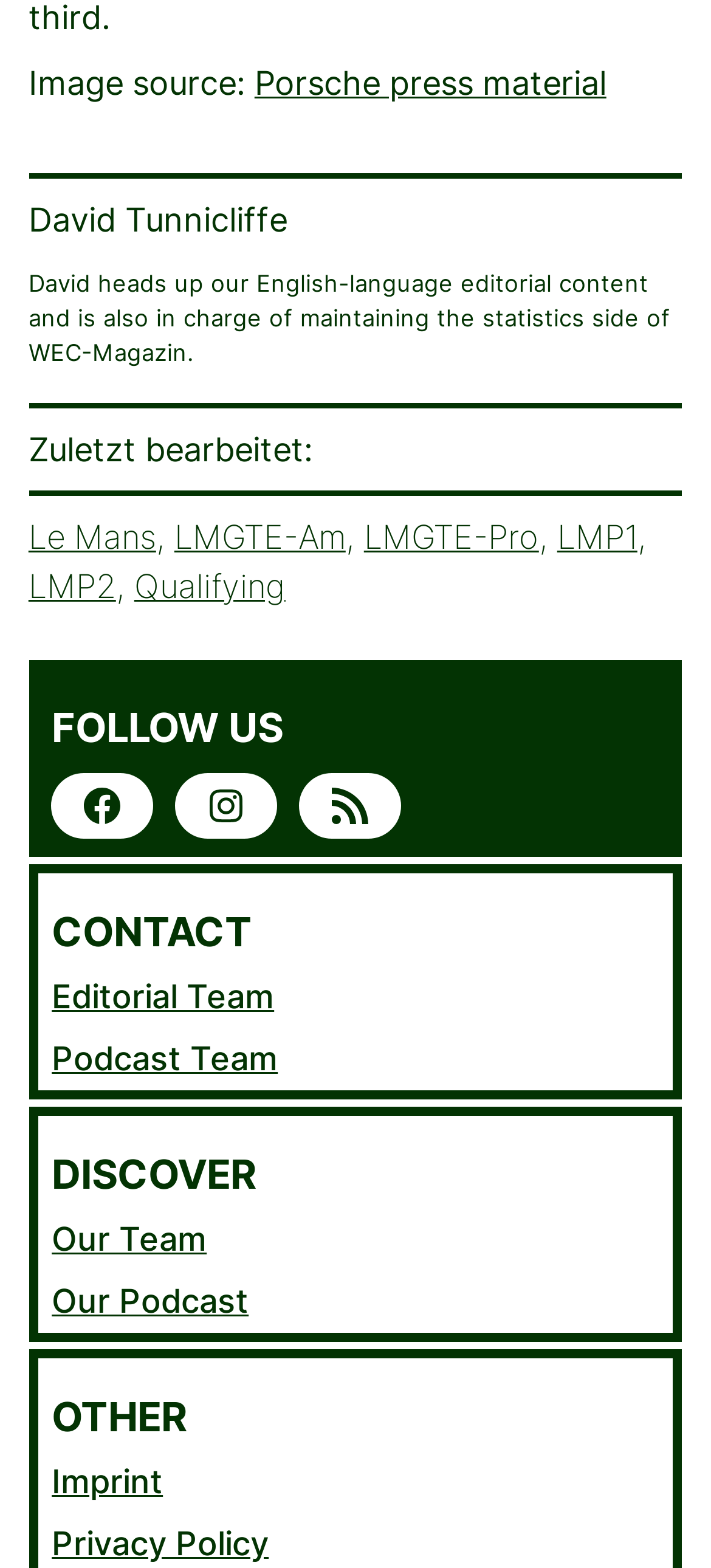Determine the bounding box coordinates for the region that must be clicked to execute the following instruction: "View Porsche press material".

[0.358, 0.041, 0.853, 0.065]